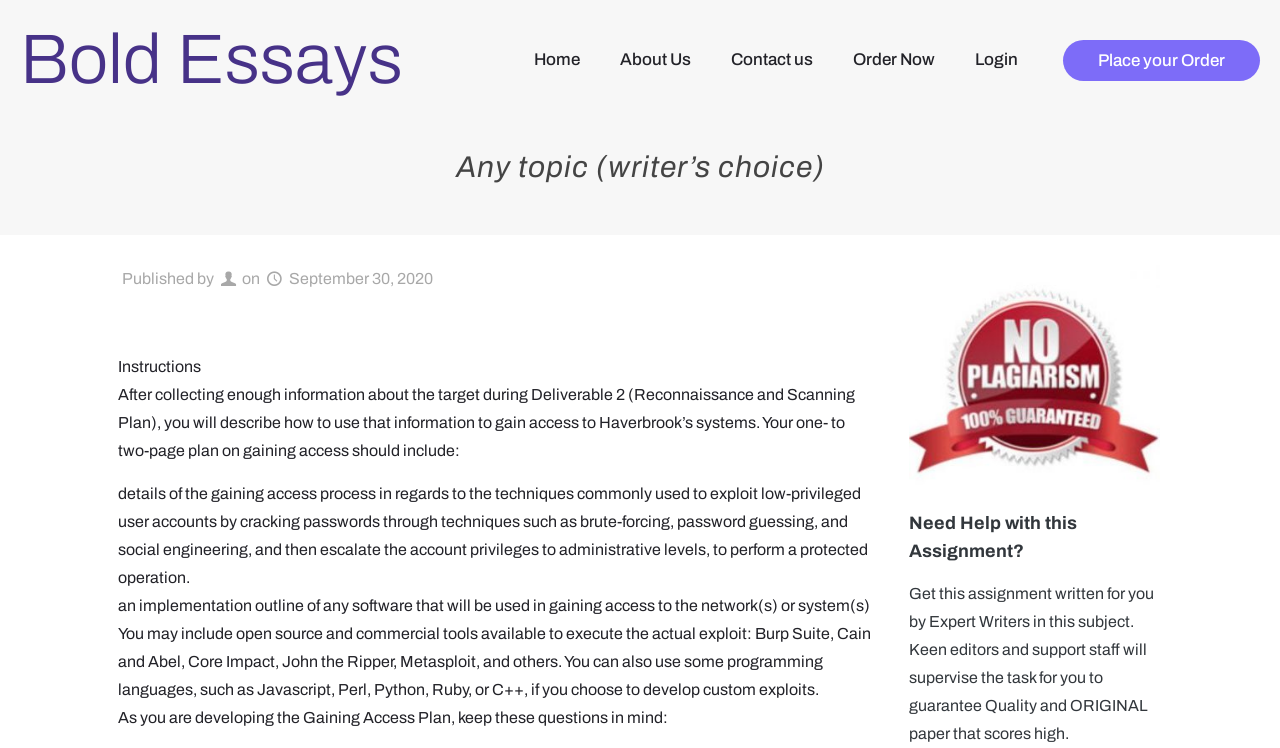What is the purpose of the 'Gaining Access Plan'?
Provide a detailed answer to the question using information from the image.

The purpose of the 'Gaining Access Plan' can be found in the instructions section of the webpage, which states that the plan should describe how to use the collected information to gain access to Haverbrook's systems.